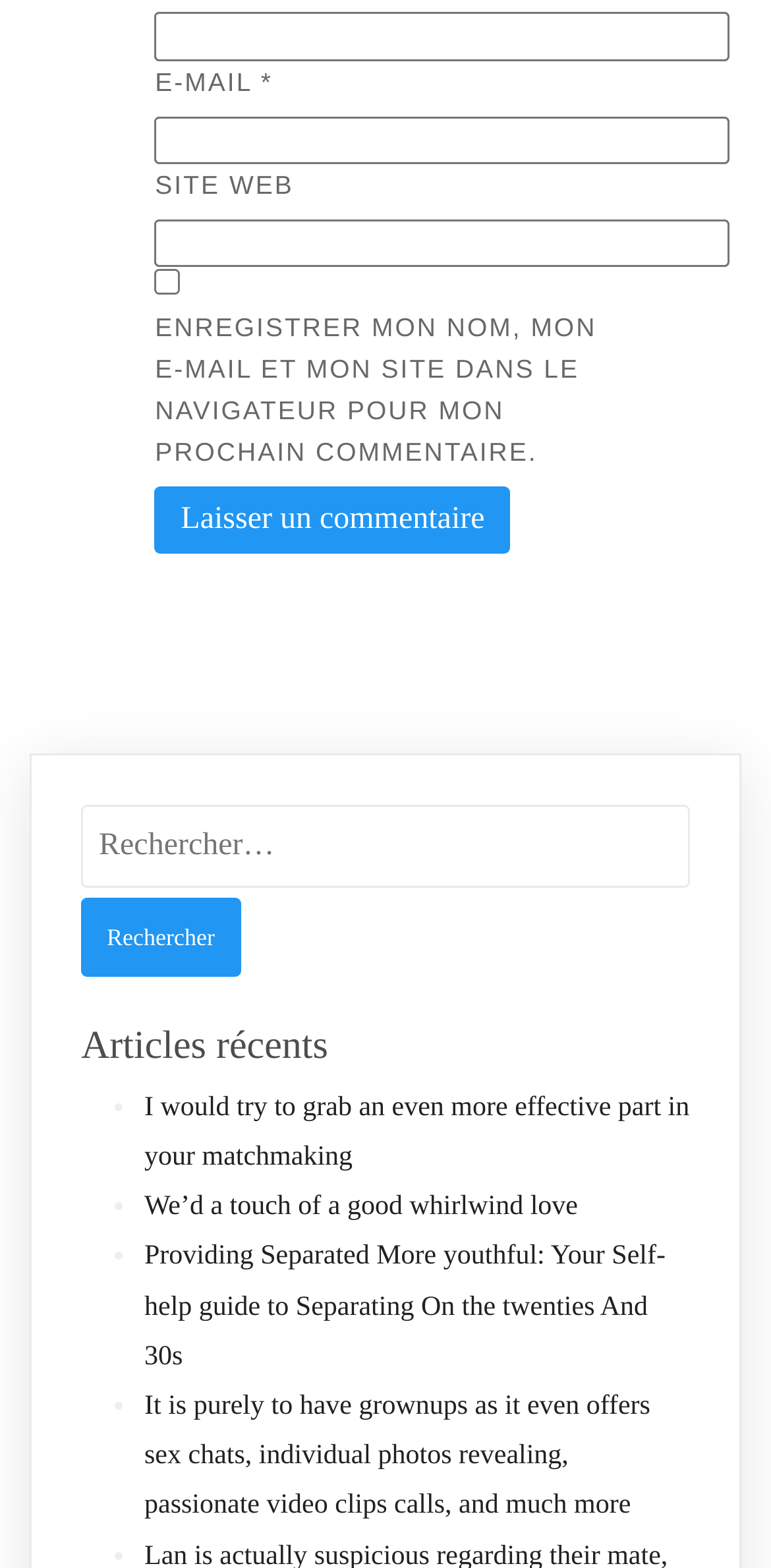What is the function of the button 'Laisser un commentaire'?
Look at the image and respond with a one-word or short-phrase answer.

Leave a comment